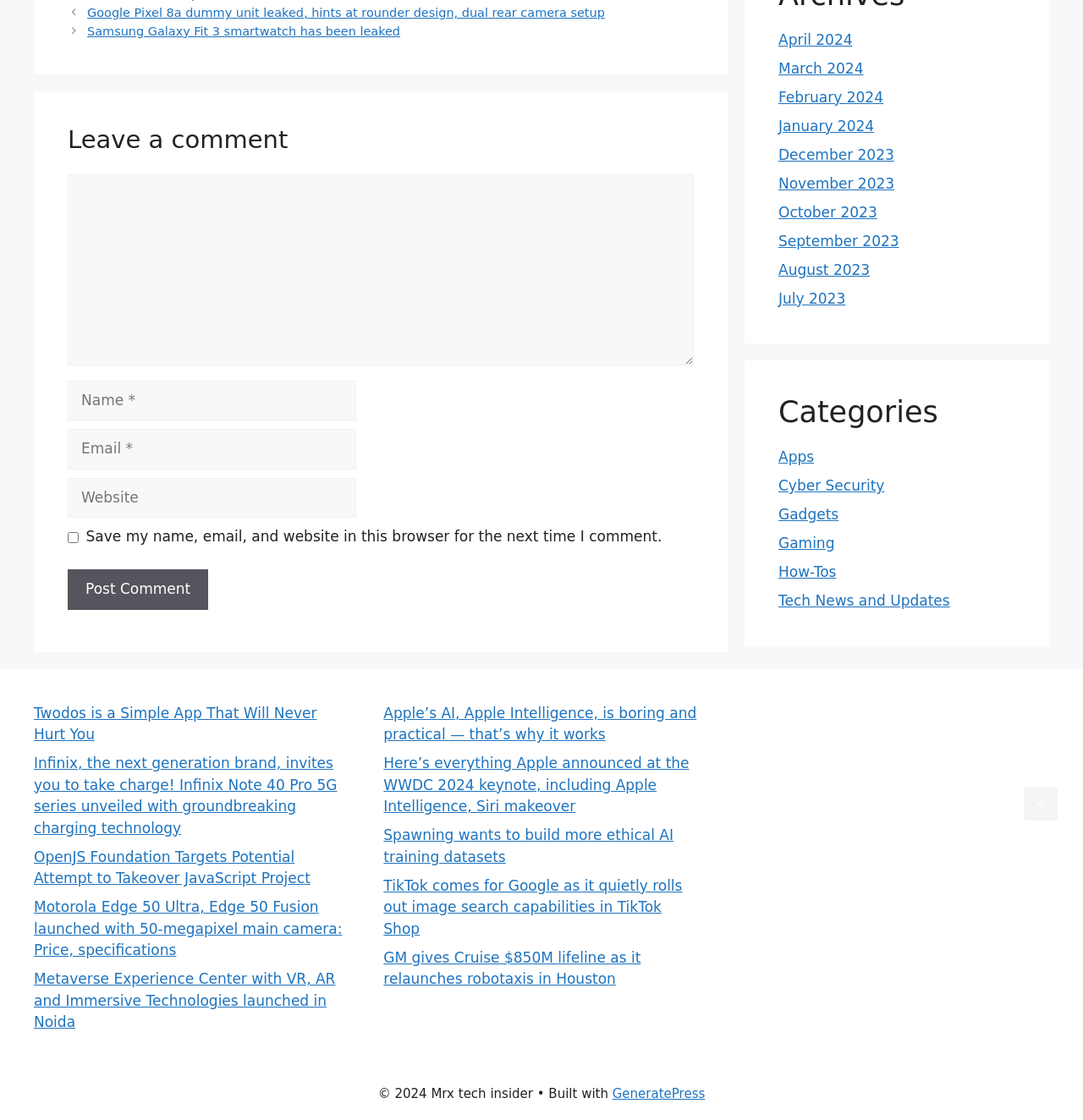Utilize the information from the image to answer the question in detail:
What is the purpose of the text box labeled 'Comment'?

The text box labeled 'Comment' is located below the 'Leave a comment' heading, and it is required to be filled in. This suggests that the purpose of this text box is to allow users to leave a comment on the webpage.